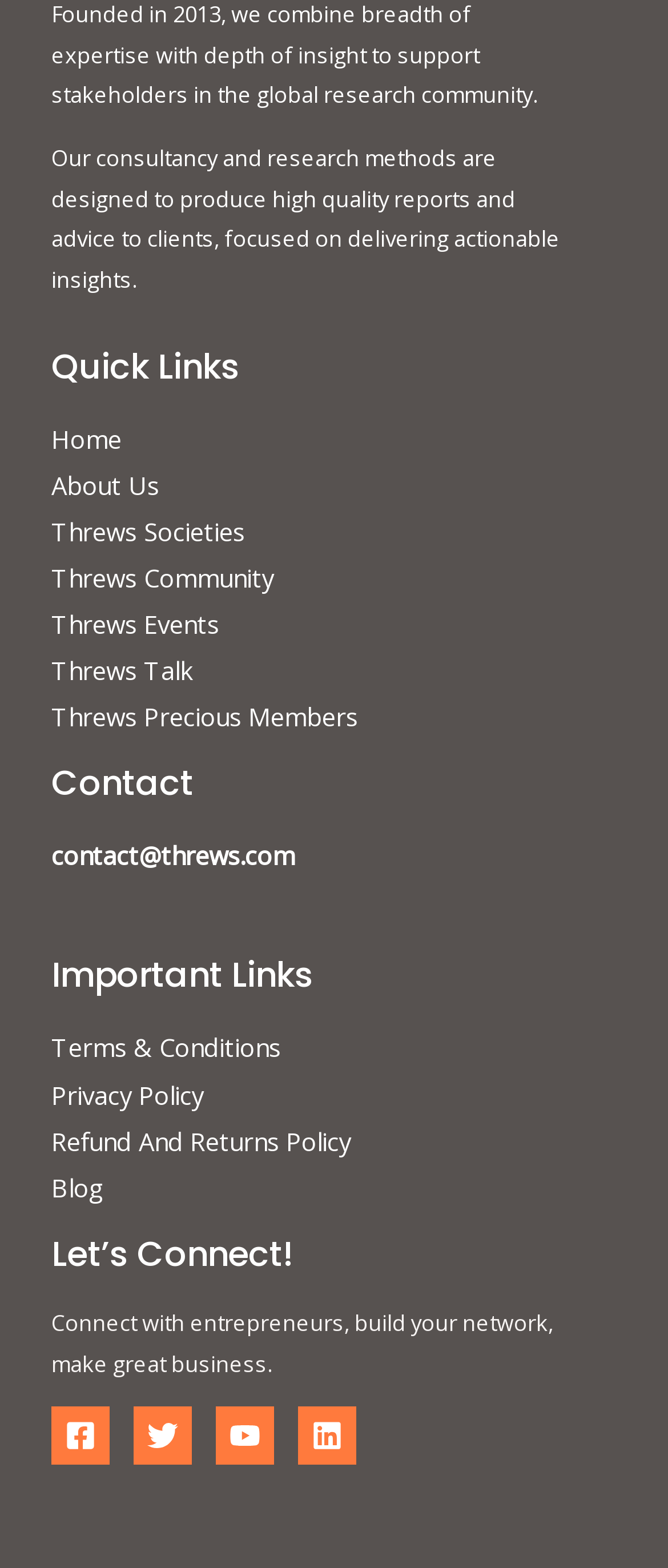Pinpoint the bounding box coordinates of the element to be clicked to execute the instruction: "Go to About Us".

[0.077, 0.298, 0.238, 0.32]